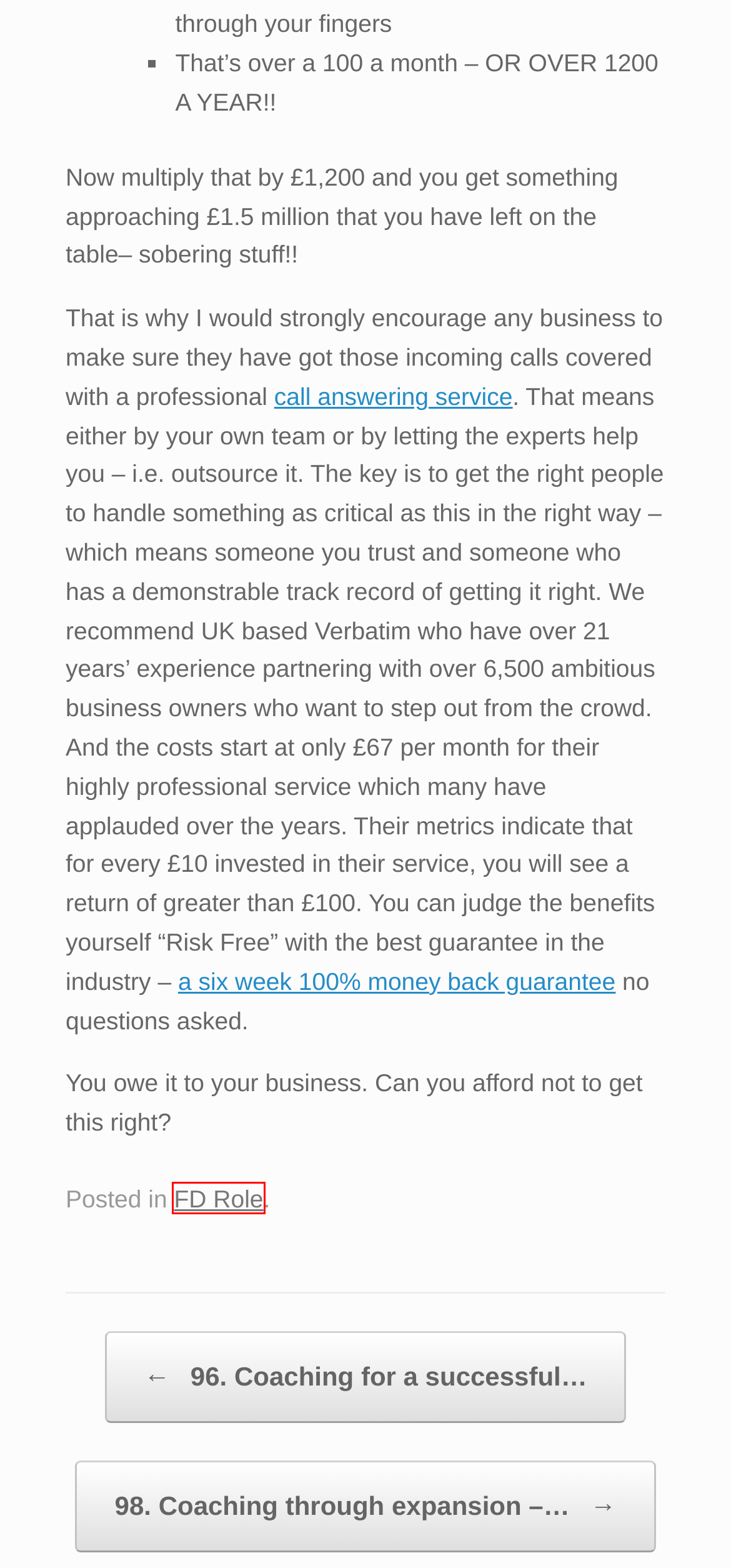Look at the screenshot of a webpage where a red rectangle bounding box is present. Choose the webpage description that best describes the new webpage after clicking the element inside the red bounding box. Here are the candidates:
A. FD Role - Tectona Partnership
B. Telephone Answering Service | UK Virtual Receptionists | Verbatim
C. 96. Coaching for a successful growth strategy - Tectona Partnership
D. SiteOrigin - Free WordPress Themes and Plugins
E. Privacy Policy - Tectona Partnership
F. Home - Tectona Partnership
G. 98. Coaching through expansion – where are you in the 6 stages of growth? - Tectona Partnership
H. UK based outsourced phone call and webchat handling service

A